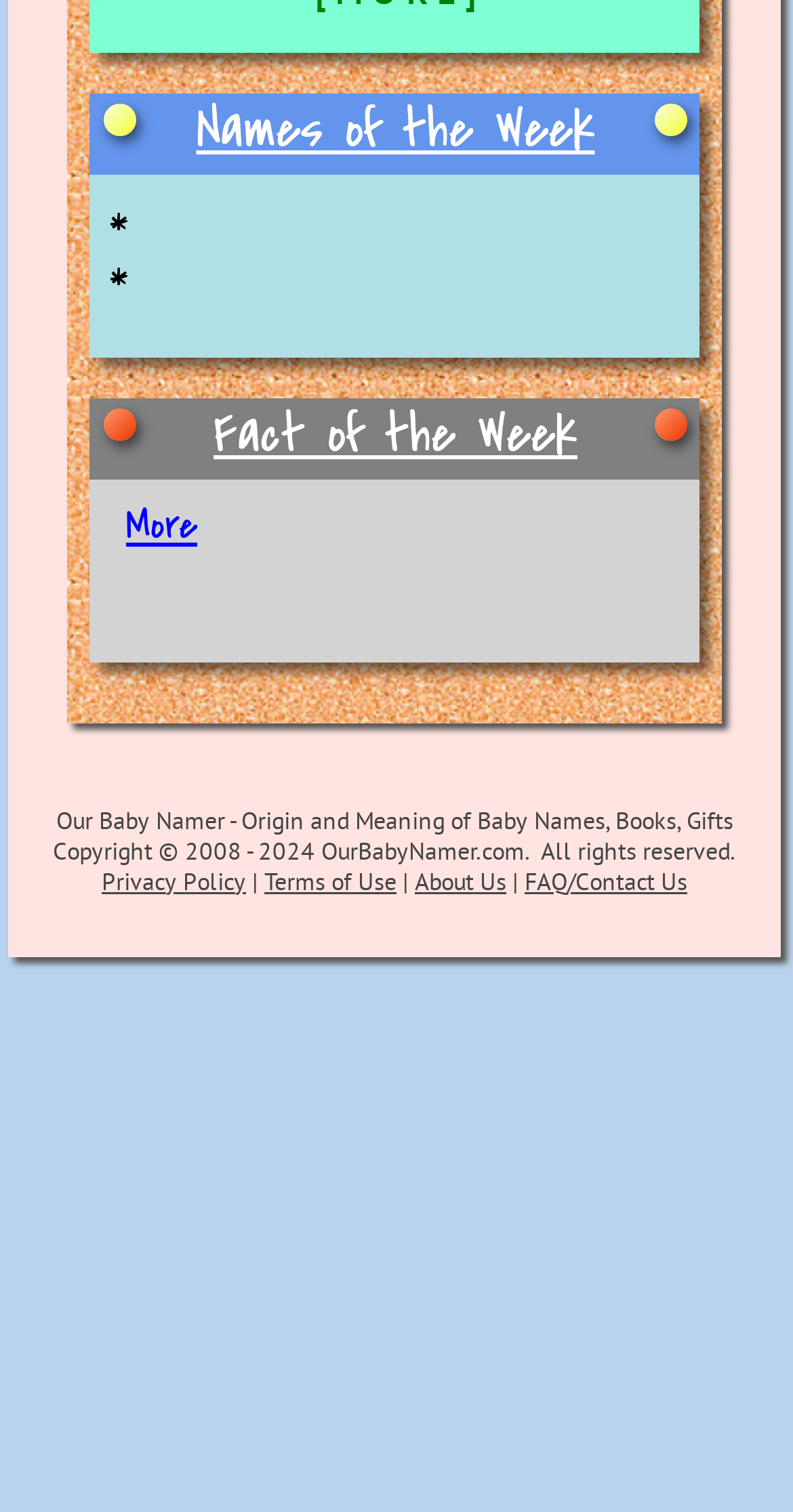Find the bounding box coordinates for the area that should be clicked to accomplish the instruction: "Check 'About Us'".

[0.523, 0.572, 0.638, 0.592]